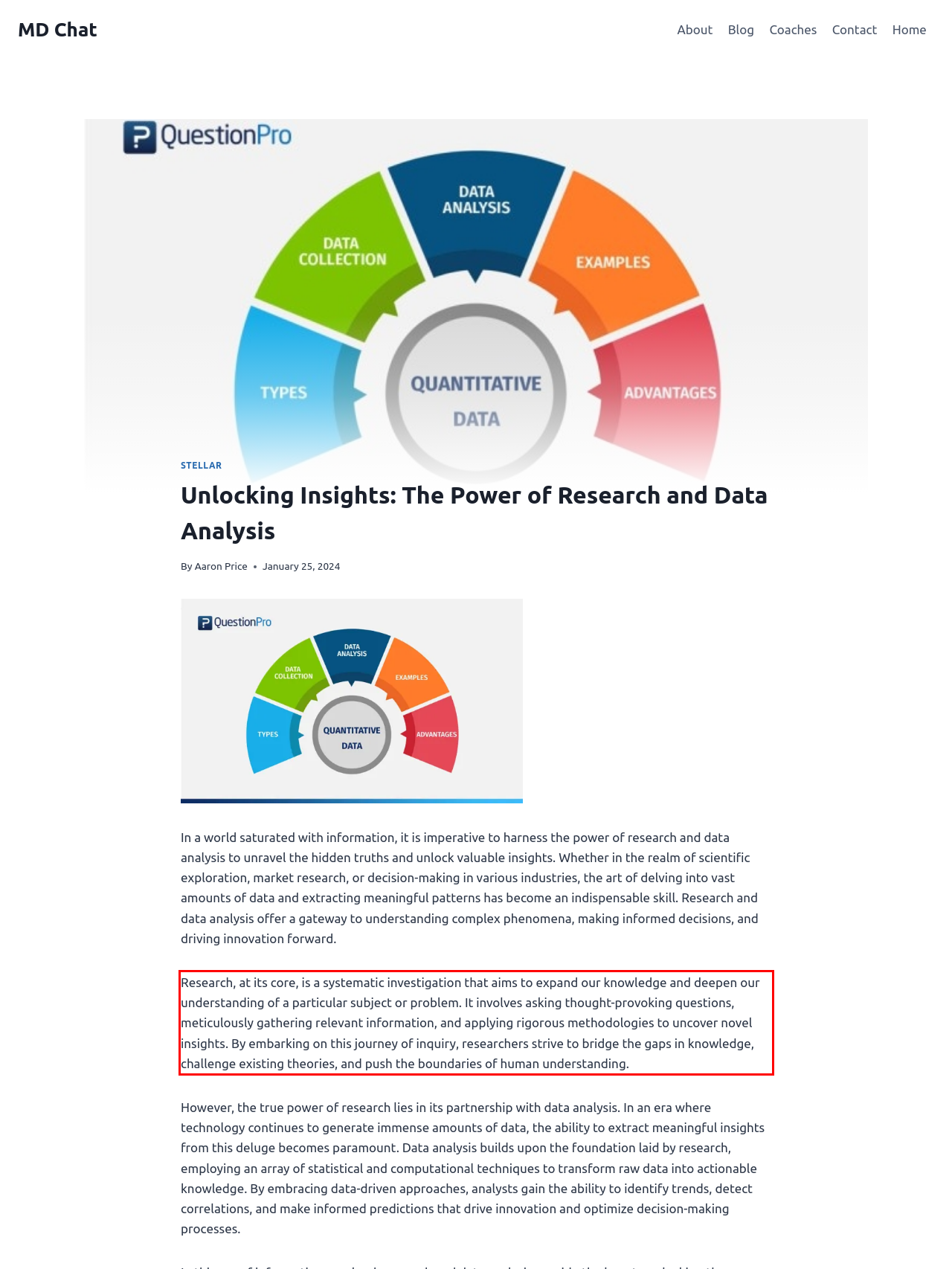Using the provided screenshot of a webpage, recognize the text inside the red rectangle bounding box by performing OCR.

Research, at its core, is a systematic investigation that aims to expand our knowledge and deepen our understanding of a particular subject or problem. It involves asking thought-provoking questions, meticulously gathering relevant information, and applying rigorous methodologies to uncover novel insights. By embarking on this journey of inquiry, researchers strive to bridge the gaps in knowledge, challenge existing theories, and push the boundaries of human understanding.